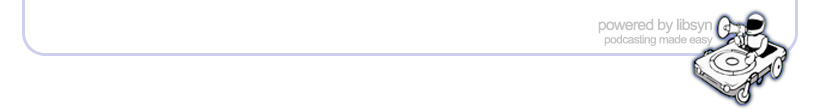Refer to the image and provide a thorough answer to this question:
What is the Libsyn logo positioned?

The Libsyn logo is positioned prominently in the design, reflecting its role as a leader in the podcasting industry, as stated in the caption.